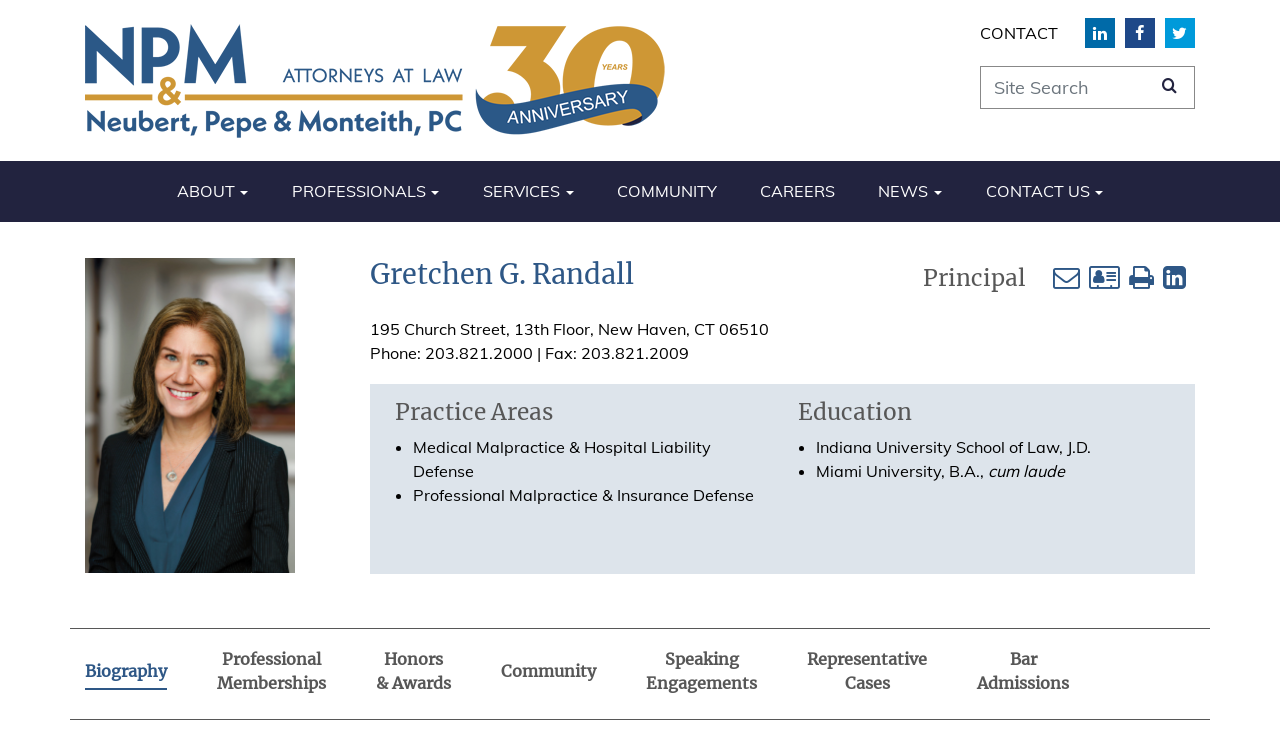Bounding box coordinates should be provided in the format (top-left x, top-left y, bottom-right x, bottom-right y) with all values between 0 and 1. Identify the bounding box for this UI element: name="s" placeholder="Site Search"

[0.766, 0.09, 0.934, 0.148]